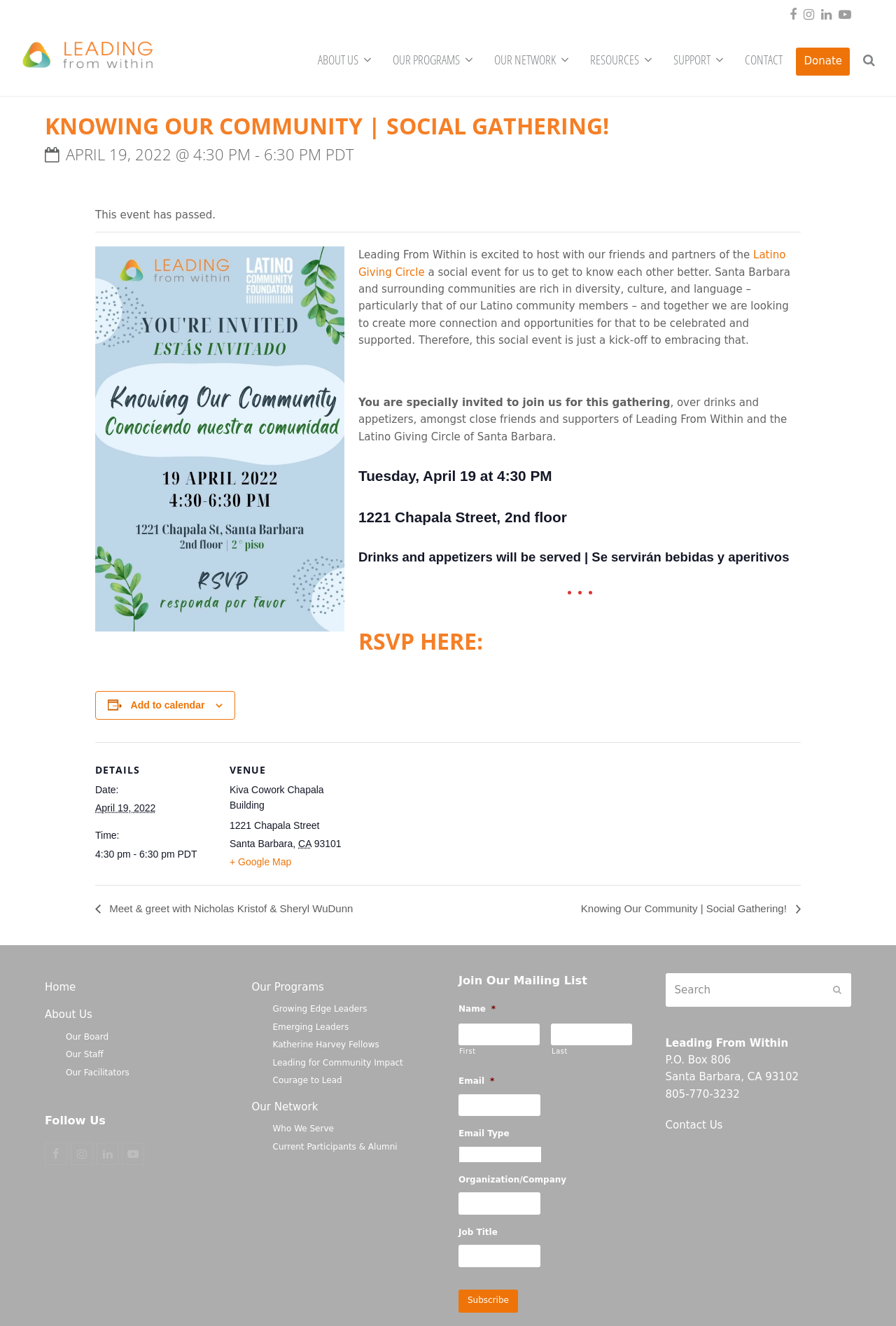What time does the event start?
Based on the image, answer the question with as much detail as possible.

I found the start time of the event by looking at the description list detail element with the text '4:30 pm - 6:30 pm' which is located under the 'DETAILS' heading, indicating that it is the start time of the event.